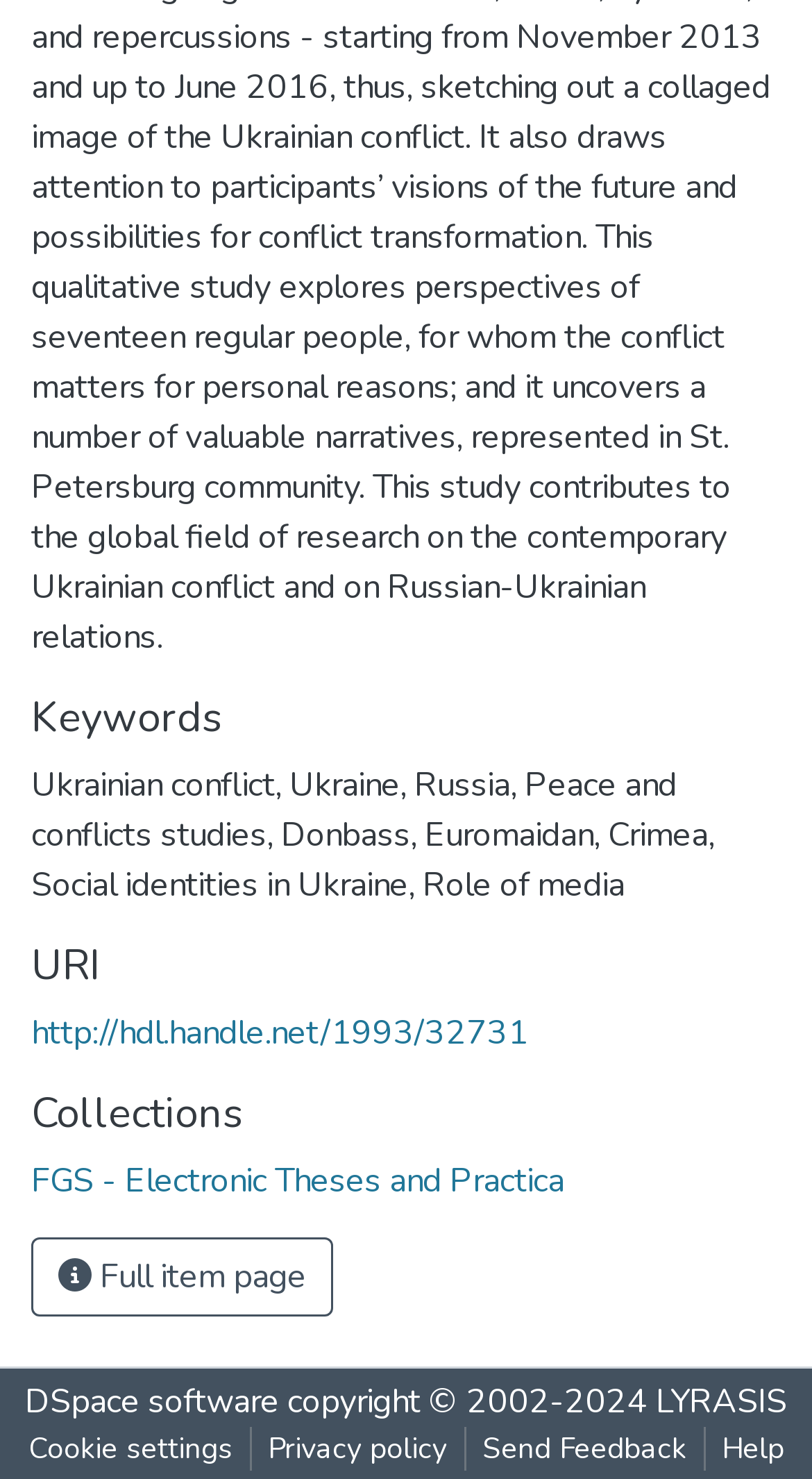Identify the bounding box coordinates of the clickable region necessary to fulfill the following instruction: "Visit the URI". The bounding box coordinates should be four float numbers between 0 and 1, i.e., [left, top, right, bottom].

[0.038, 0.683, 0.651, 0.714]